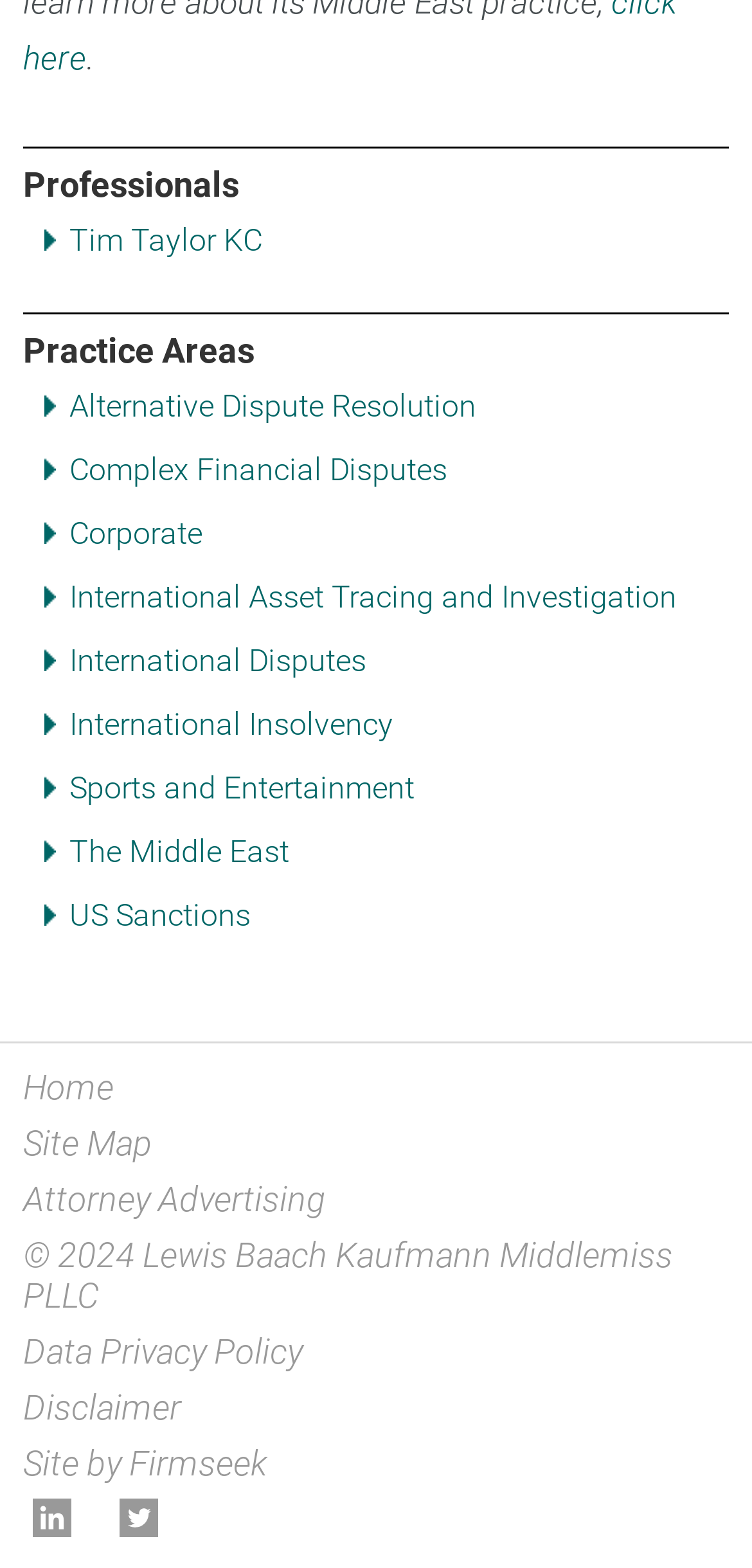How many links are there in the footer?
Answer the question with a single word or phrase, referring to the image.

7